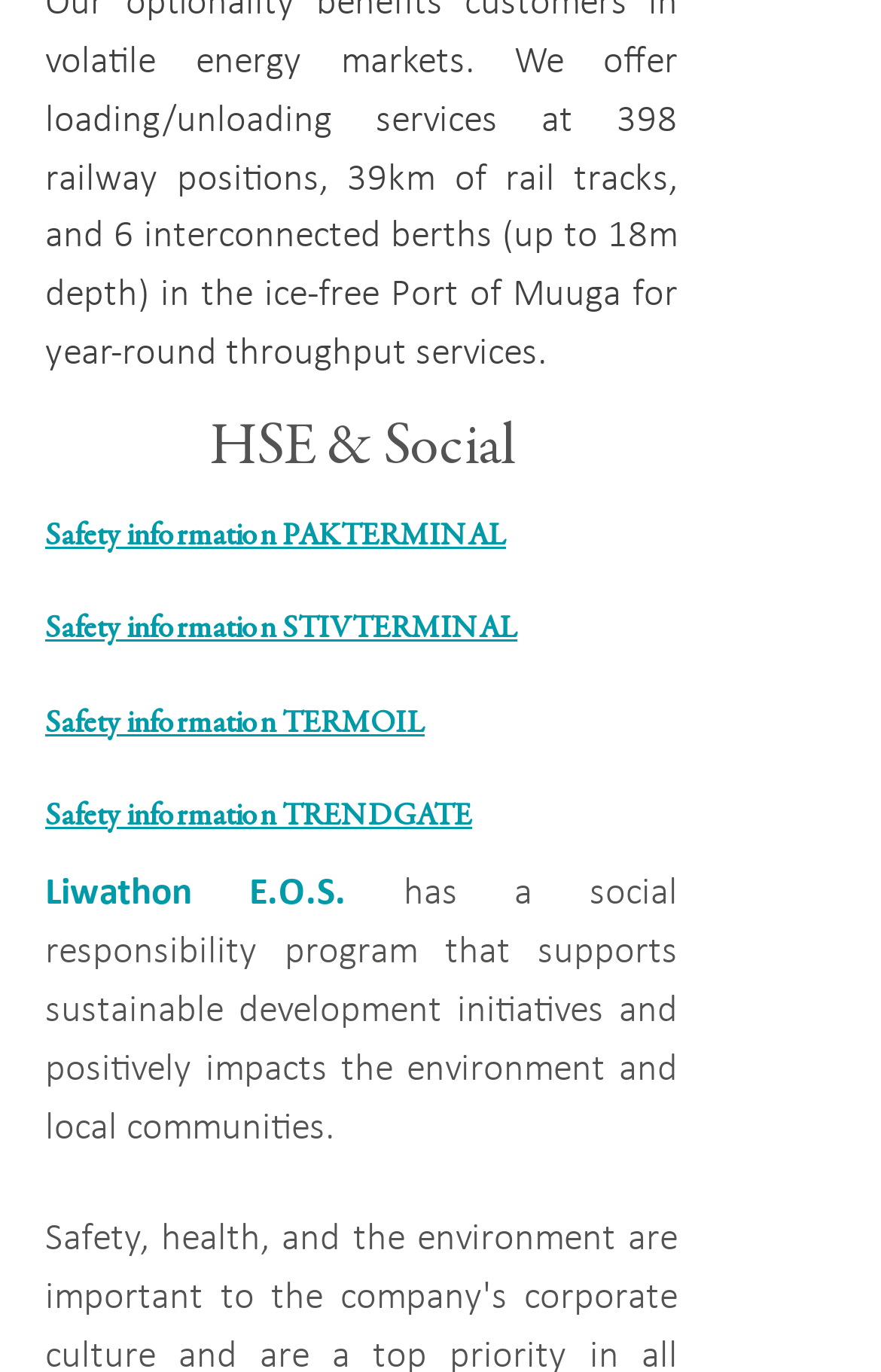How many paragraphs of text are there on the webpage?
Using the screenshot, give a one-word or short phrase answer.

2